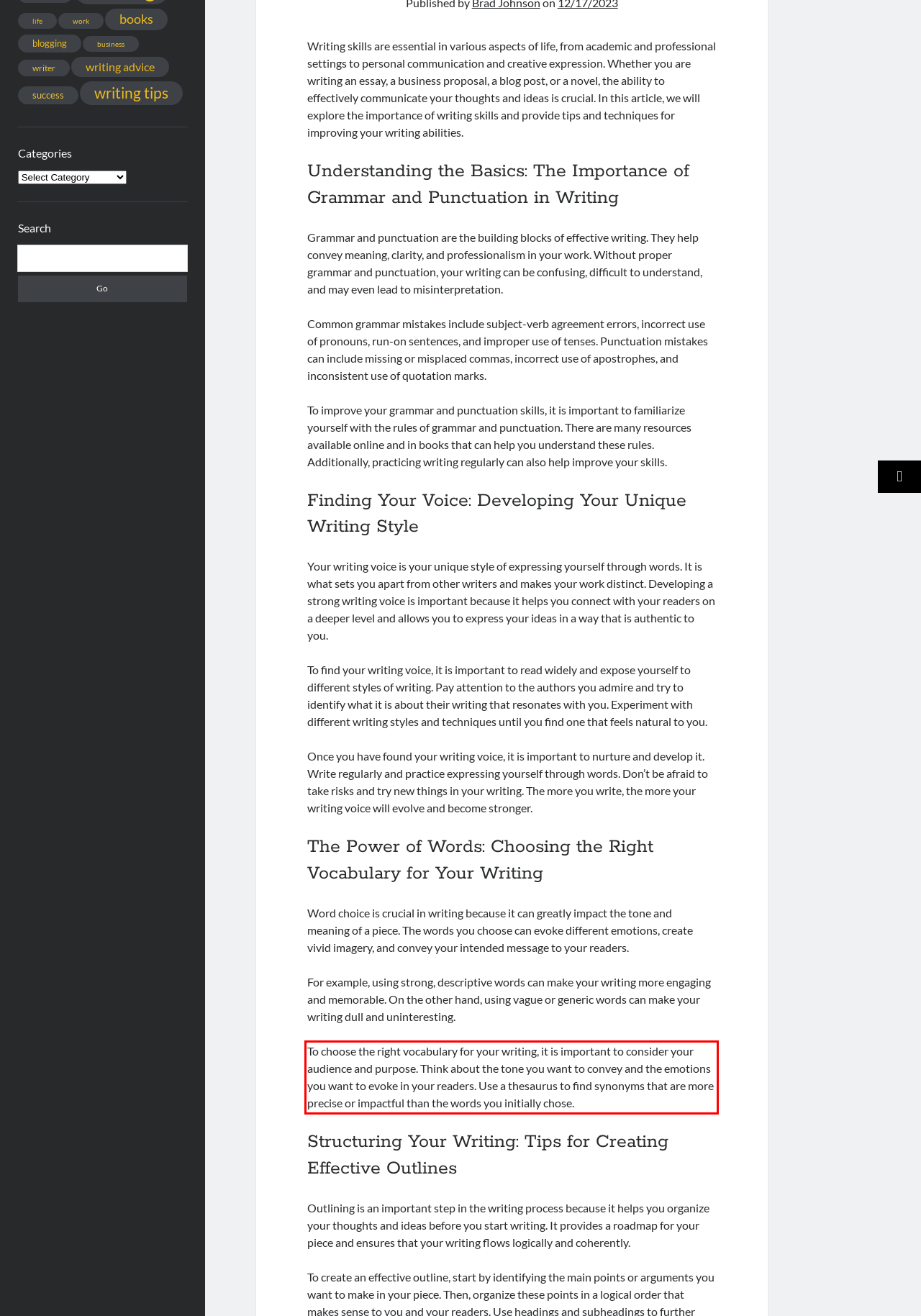Examine the webpage screenshot and use OCR to recognize and output the text within the red bounding box.

To choose the right vocabulary for your writing, it is important to consider your audience and purpose. Think about the tone you want to convey and the emotions you want to evoke in your readers. Use a thesaurus to find synonyms that are more precise or impactful than the words you initially chose.